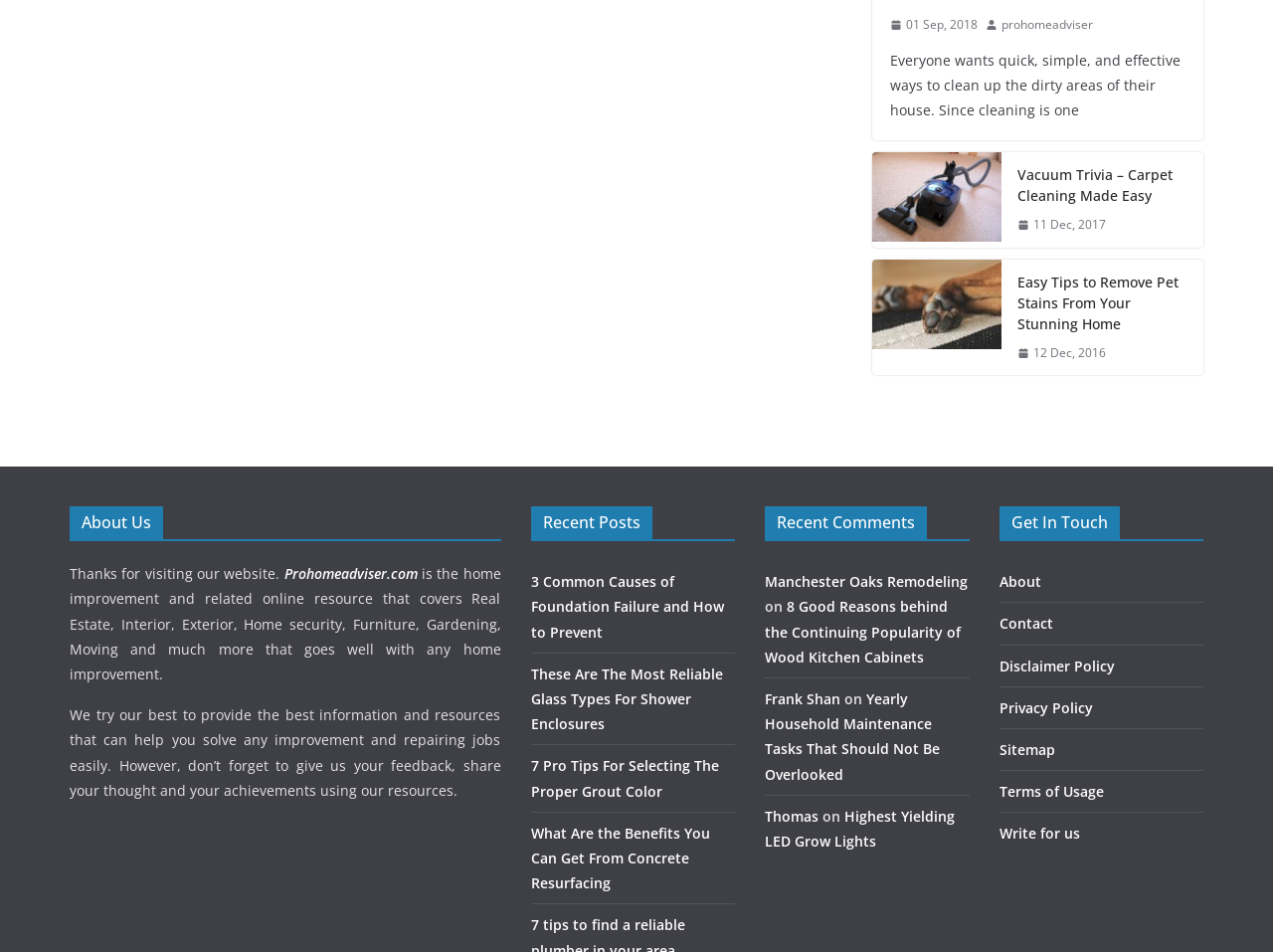What is the website about?
Using the details from the image, give an elaborate explanation to answer the question.

Based on the content of the webpage, it appears to be a website focused on home improvement, with articles and resources related to topics such as cleaning, pet stains, and furniture.